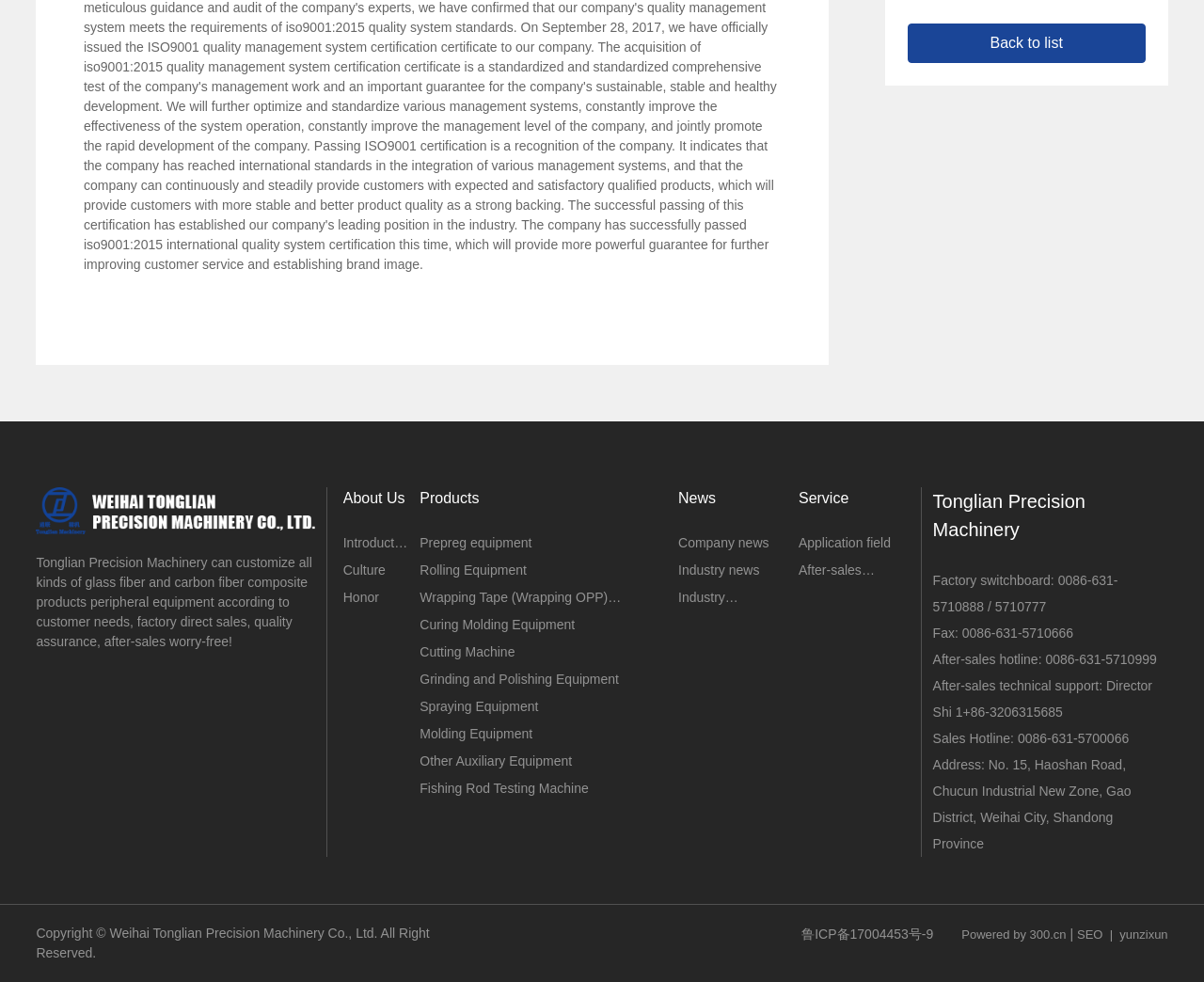Identify the bounding box coordinates for the UI element described as follows: Industry news. Use the format (top-left x, top-left y, bottom-right x, bottom-right y) and ensure all values are floating point numbers between 0 and 1.

[0.563, 0.571, 0.655, 0.591]